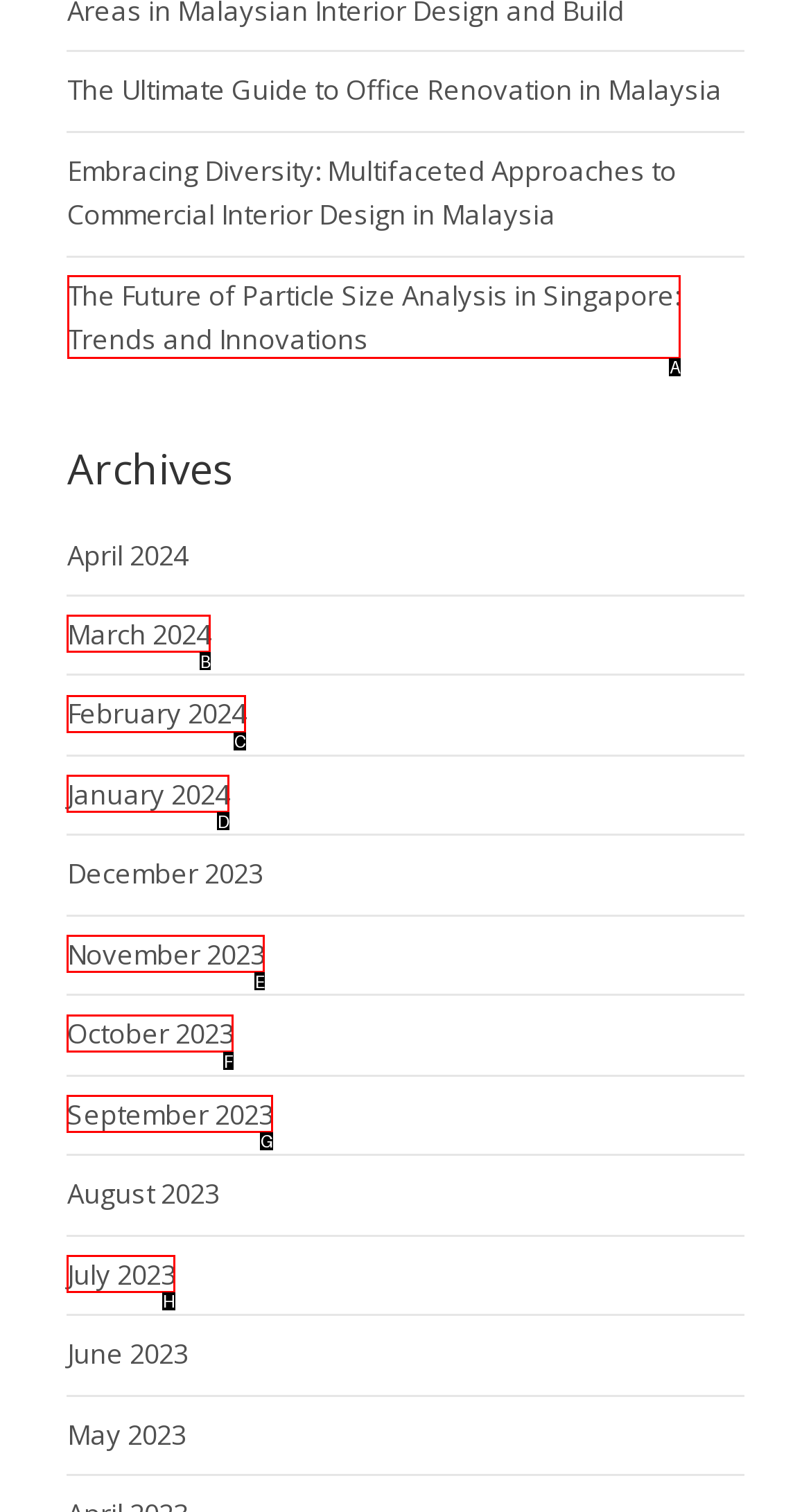Identify the HTML element I need to click to complete this task: Click the 'Facebook' link Provide the option's letter from the available choices.

None